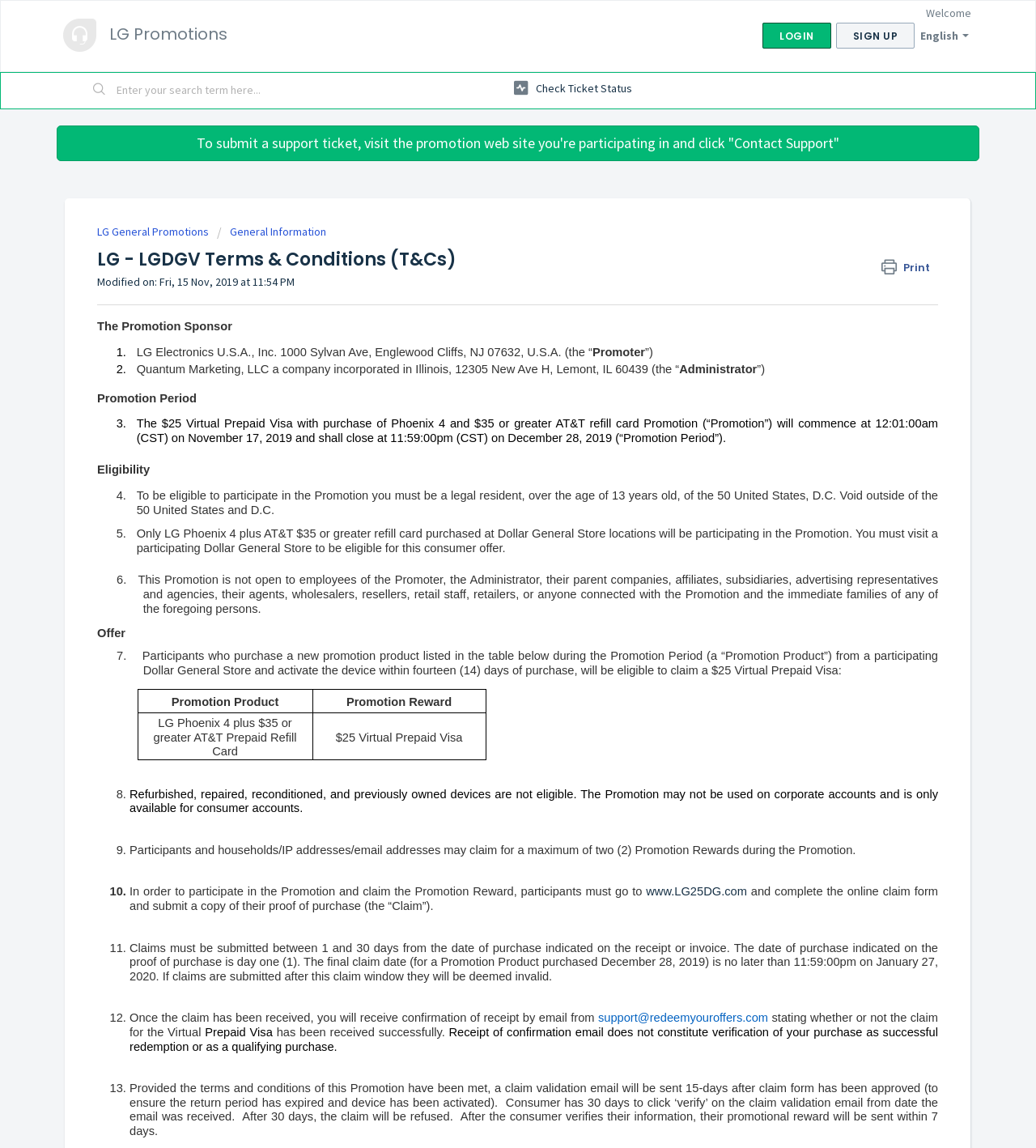Using the information in the image, could you please answer the following question in detail:
What is the minimum age requirement to participate in the promotion?

I found the answer by reading the text under the 'Eligibility' heading, which states 'To be eligible to participate in the Promotion you must be a legal resident, over the age of 13 years old, of the 50 United States, D.C. Void outside of the 50 United States and D.C.'.